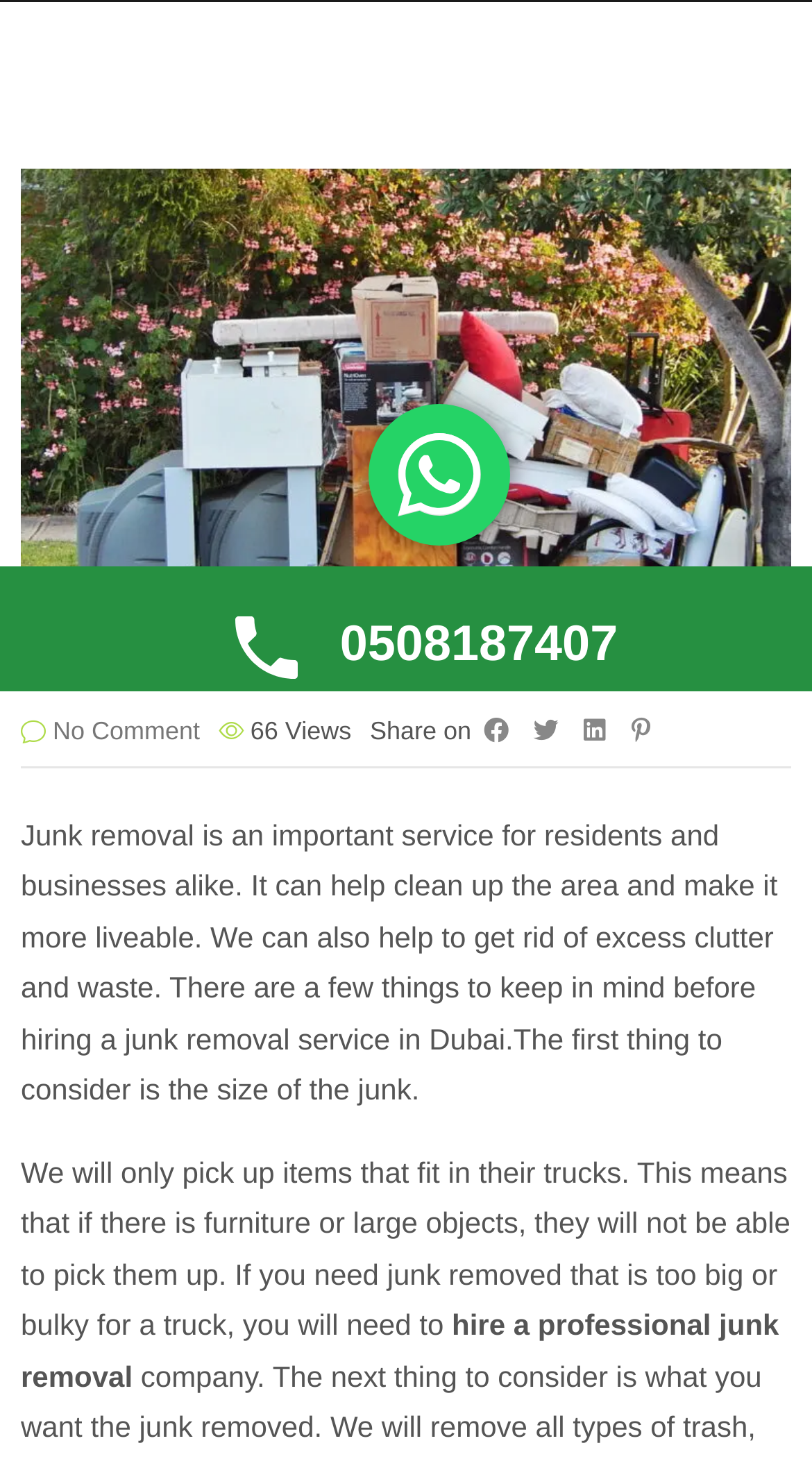Provide the bounding box coordinates of the HTML element this sentence describes: "hire a professional junk removal". The bounding box coordinates consist of four float numbers between 0 and 1, i.e., [left, top, right, bottom].

[0.026, 0.897, 0.959, 0.954]